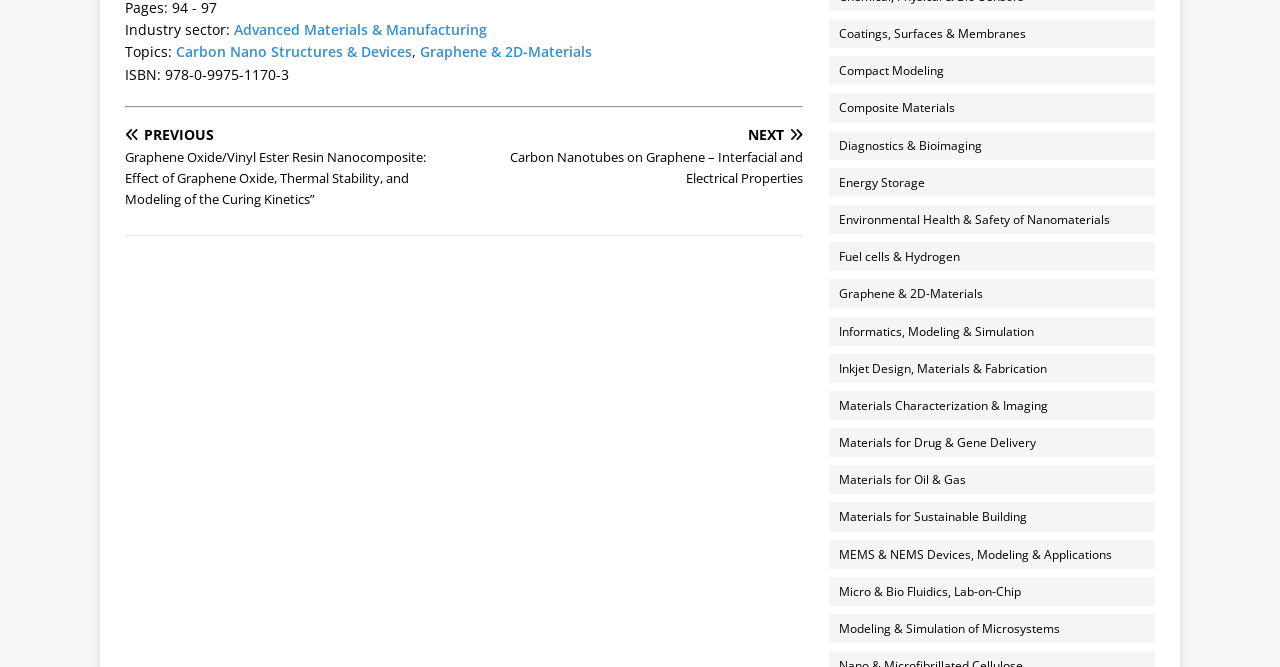Answer the question using only one word or a concise phrase: What is the previous article about?

Graphene Oxide/Vinyl Ester Resin Nanocomposite